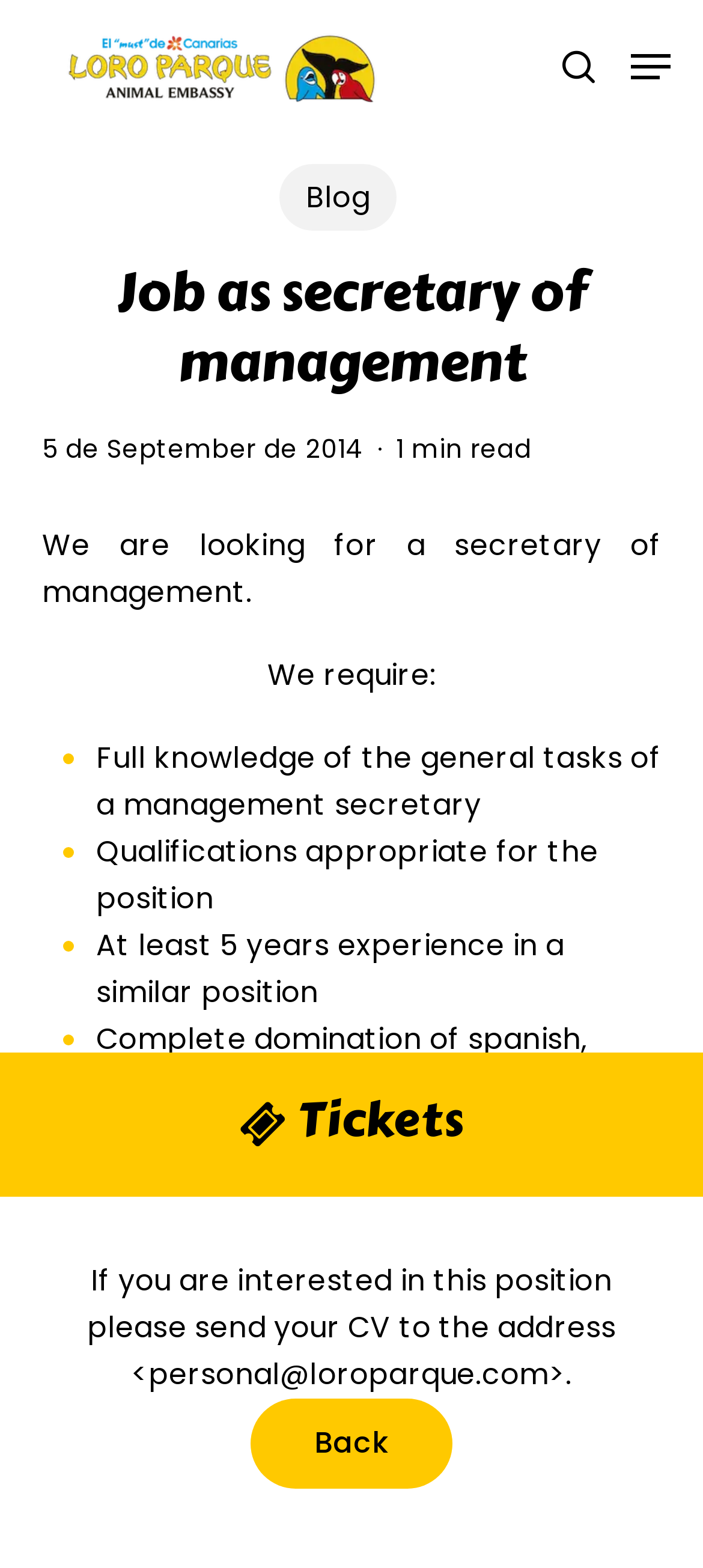Give a short answer using one word or phrase for the question:
How can one apply for the job?

Send CV to personal@loroparque.com